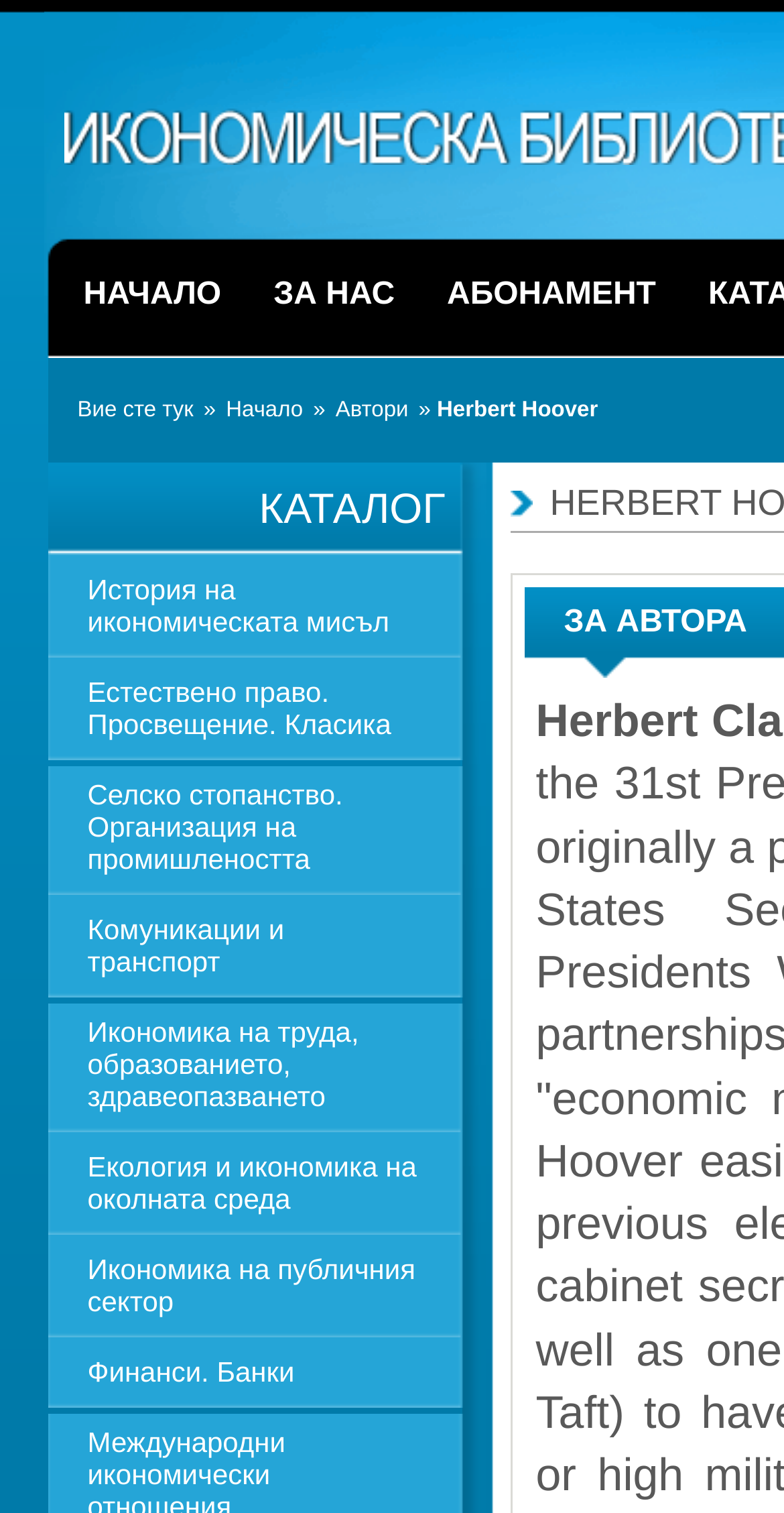Determine the coordinates of the bounding box that should be clicked to complete the instruction: "view authors". The coordinates should be represented by four float numbers between 0 and 1: [left, top, right, bottom].

[0.423, 0.263, 0.521, 0.279]